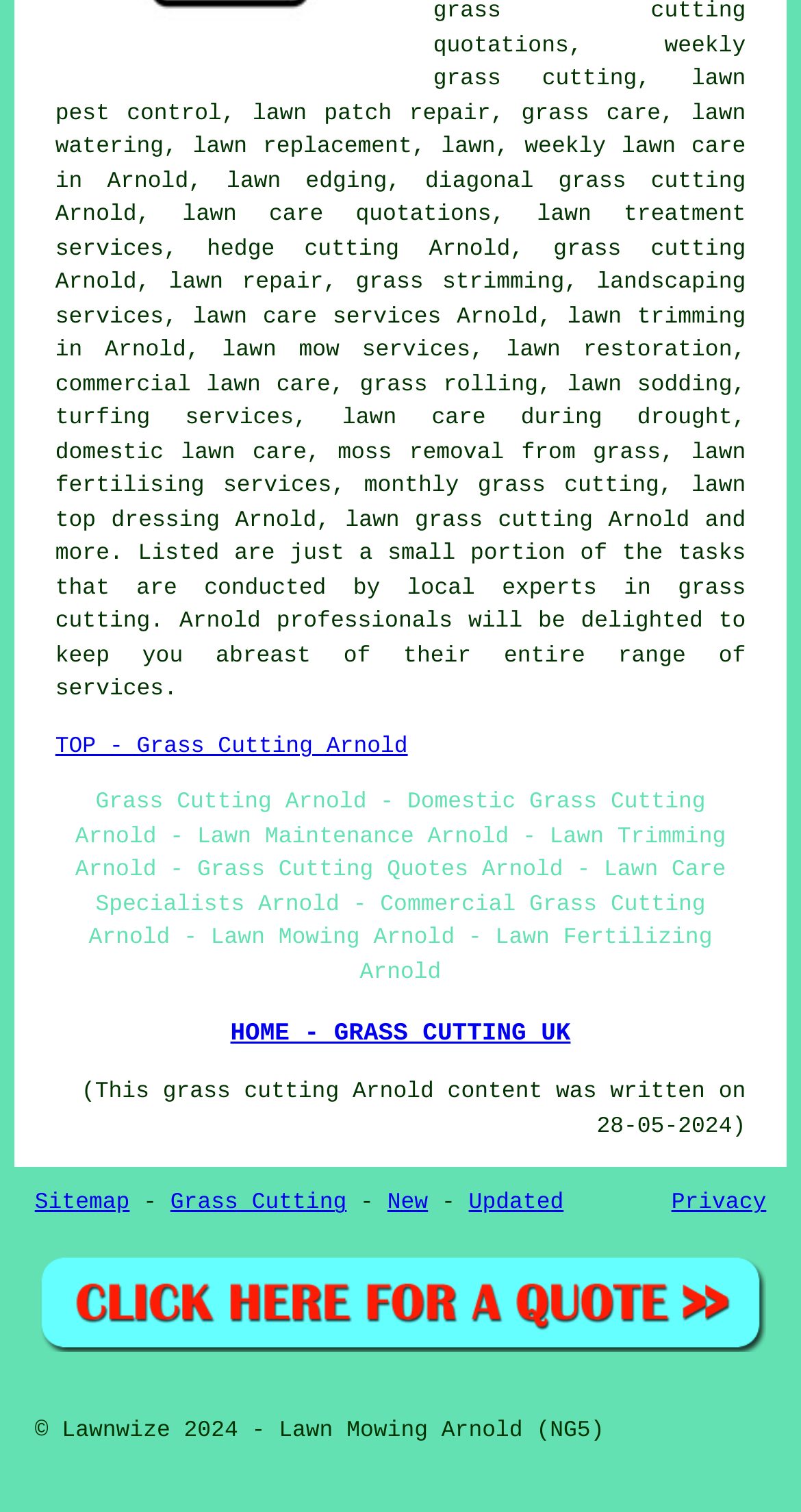Based on the image, provide a detailed response to the question:
What is the location of the lawn care services?

The location of the lawn care services is mentioned at the bottom of the page, 'Lawn Mowing Arnold (NG5)', indicating that the services are provided in Arnold, with the postcode NG5.